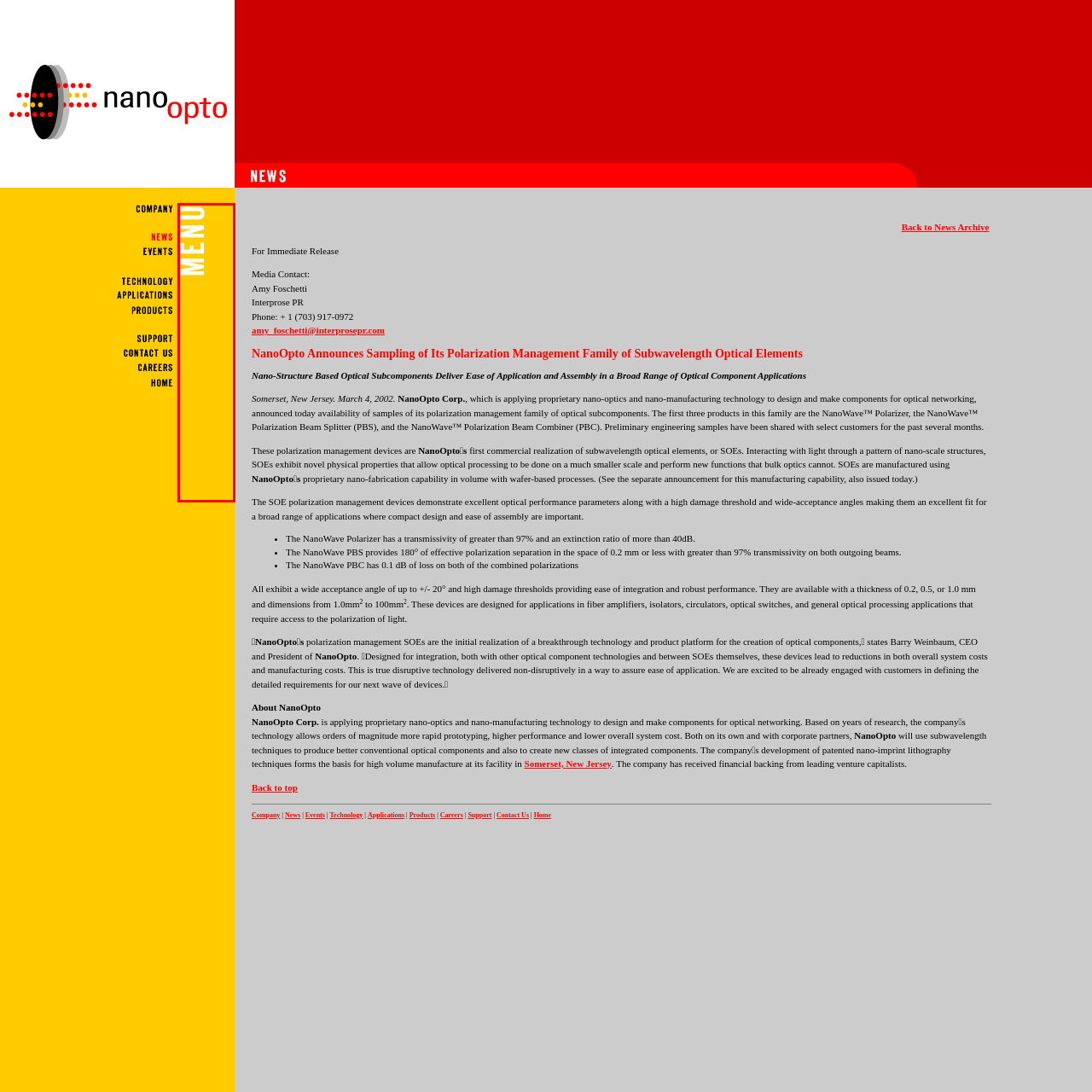What is the purpose of the banner?
Direct your attention to the image encased in the red bounding box and answer the question thoroughly, relying on the visual data provided.

The banner is designed to allow users to access different sections or options easily, making it a navigation feature commonly found in web interfaces or applications.